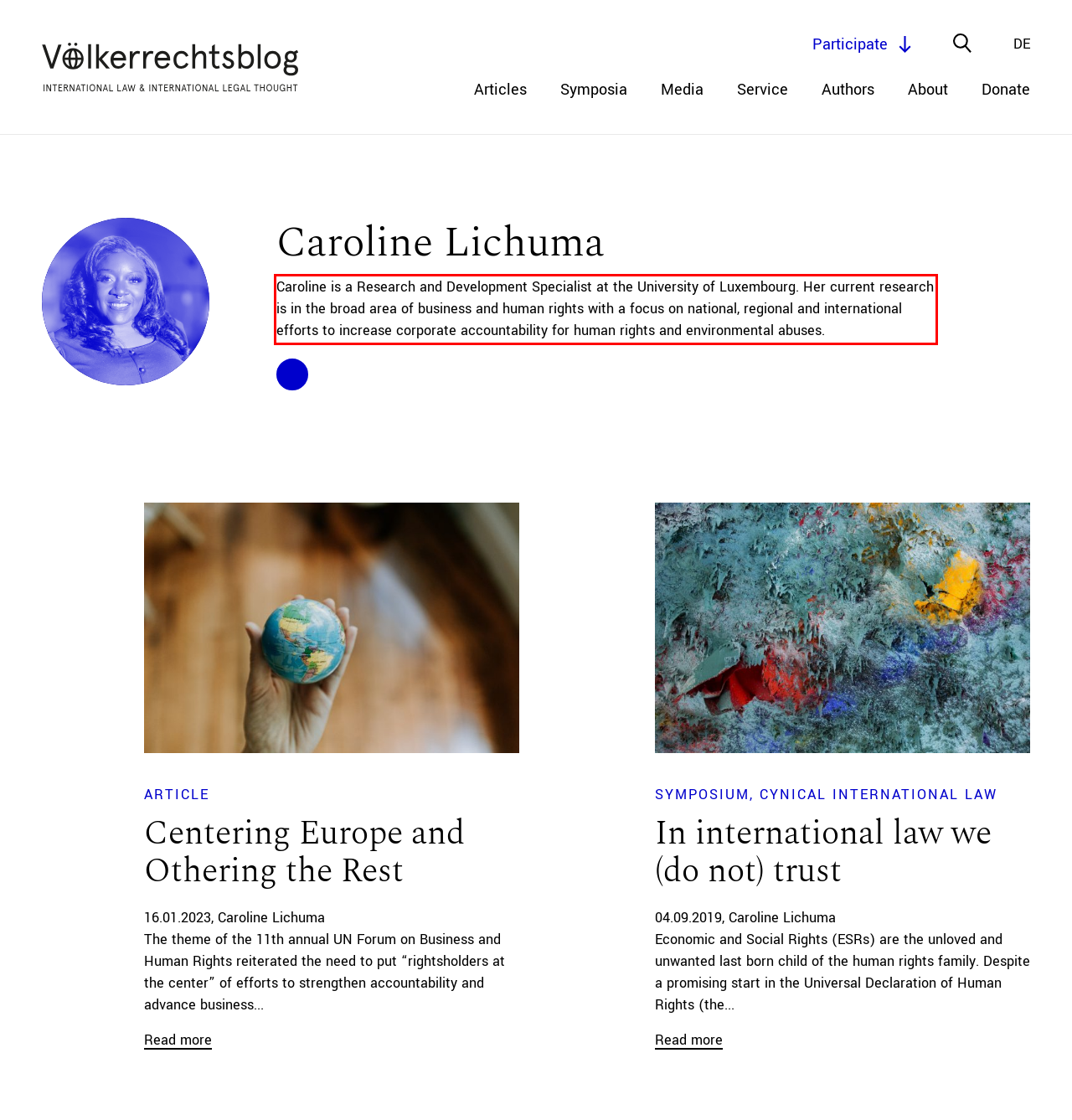From the given screenshot of a webpage, identify the red bounding box and extract the text content within it.

Caroline is a Research and Development Specialist at the University of Luxembourg. Her current research is in the broad area of business and human rights with a focus on national, regional and international efforts to increase corporate accountability for human rights and environmental abuses.